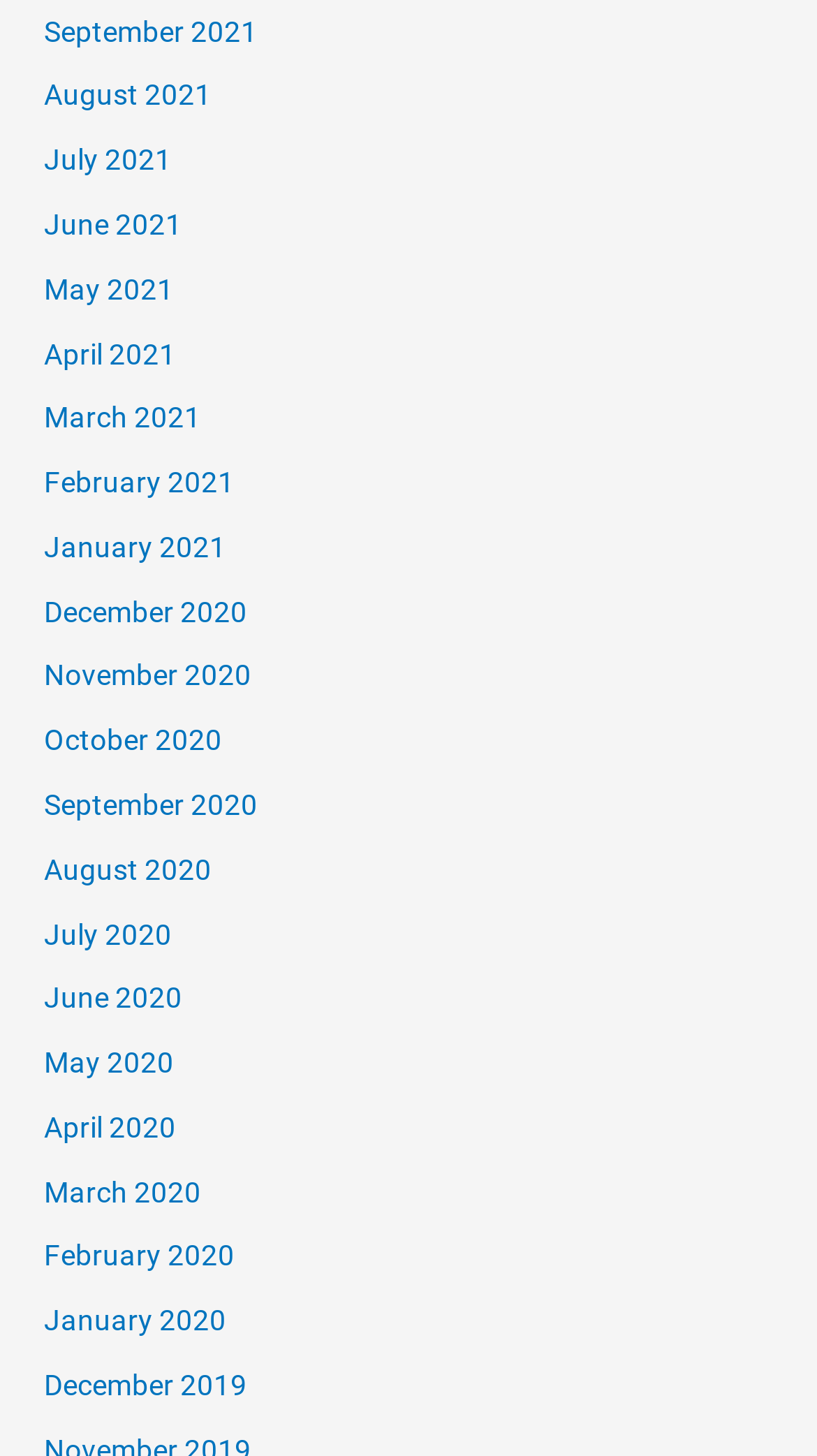Determine the bounding box coordinates of the area to click in order to meet this instruction: "view September 2021".

[0.054, 0.01, 0.316, 0.033]